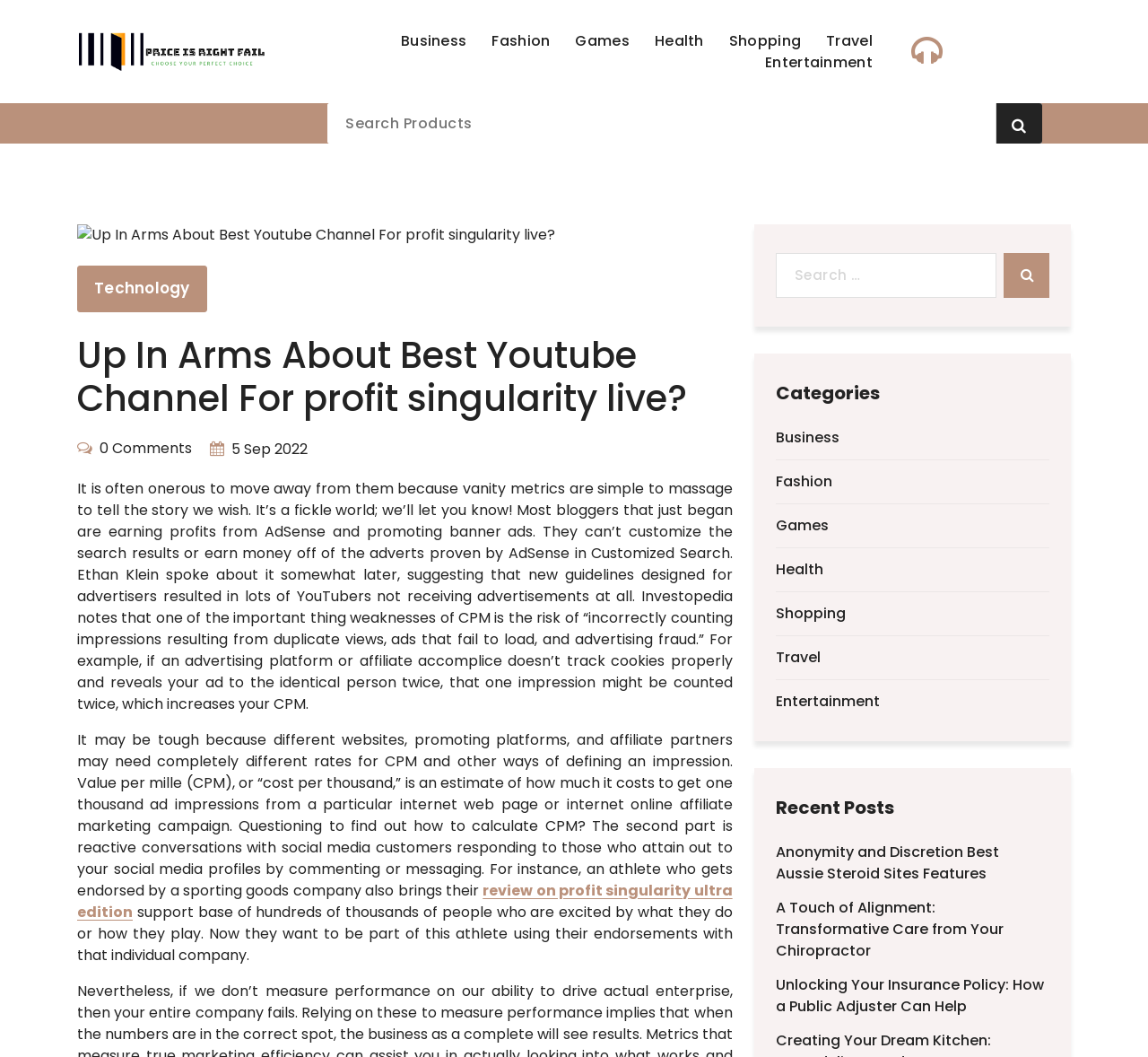Indicate the bounding box coordinates of the element that needs to be clicked to satisfy the following instruction: "Browse the Recent Posts section". The coordinates should be four float numbers between 0 and 1, i.e., [left, top, right, bottom].

[0.676, 0.754, 0.914, 0.774]